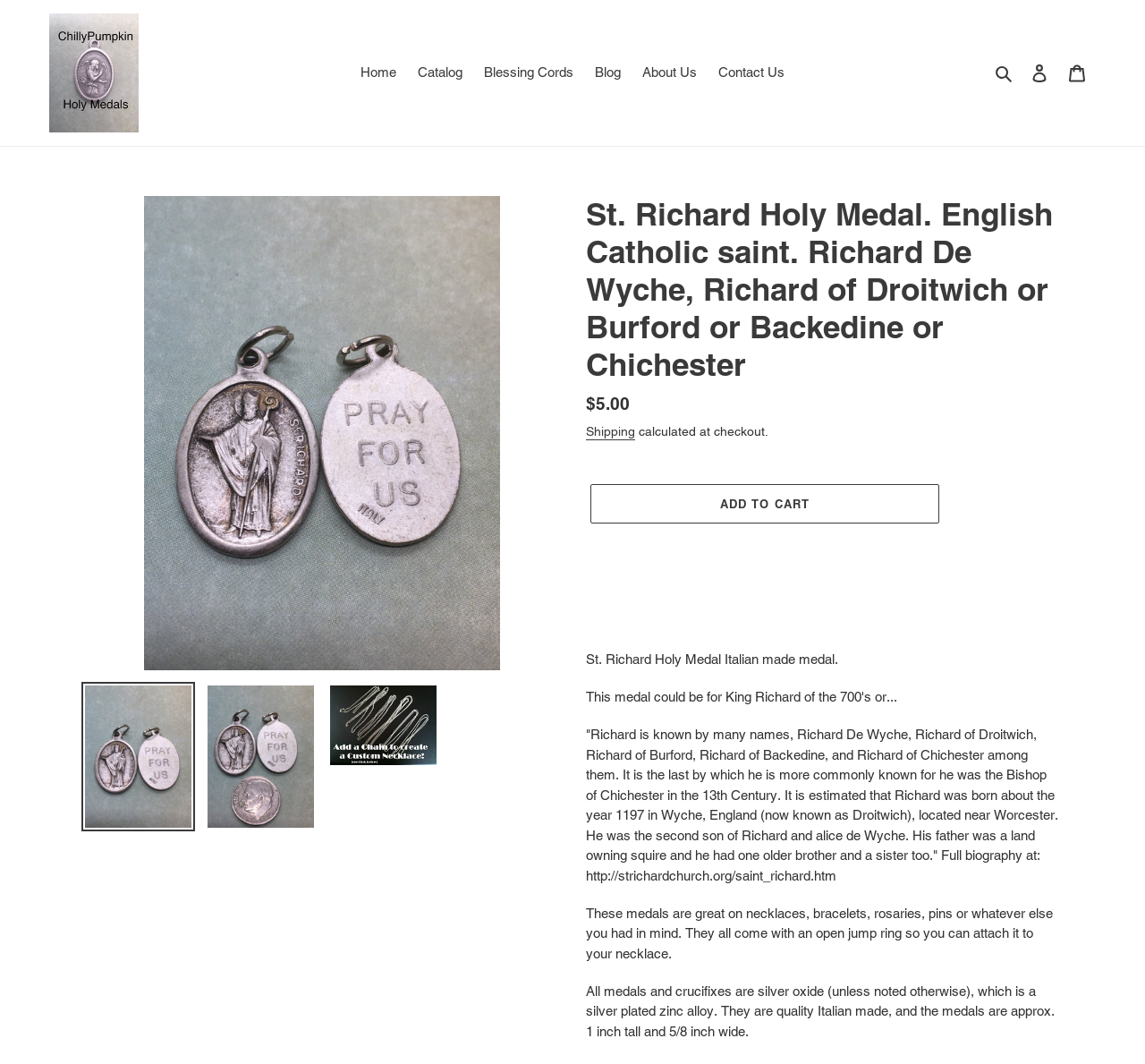Carefully examine the image and provide an in-depth answer to the question: What is the name of the saint on the medal?

The webpage is about a holy medal, and the heading on the webpage says 'St. Richard Holy Medal. English Catholic saint. Richard De Wyche, Richard of Droitwich or Burford or Backedine or Chichester'. Therefore, the name of the saint on the medal is St. Richard.